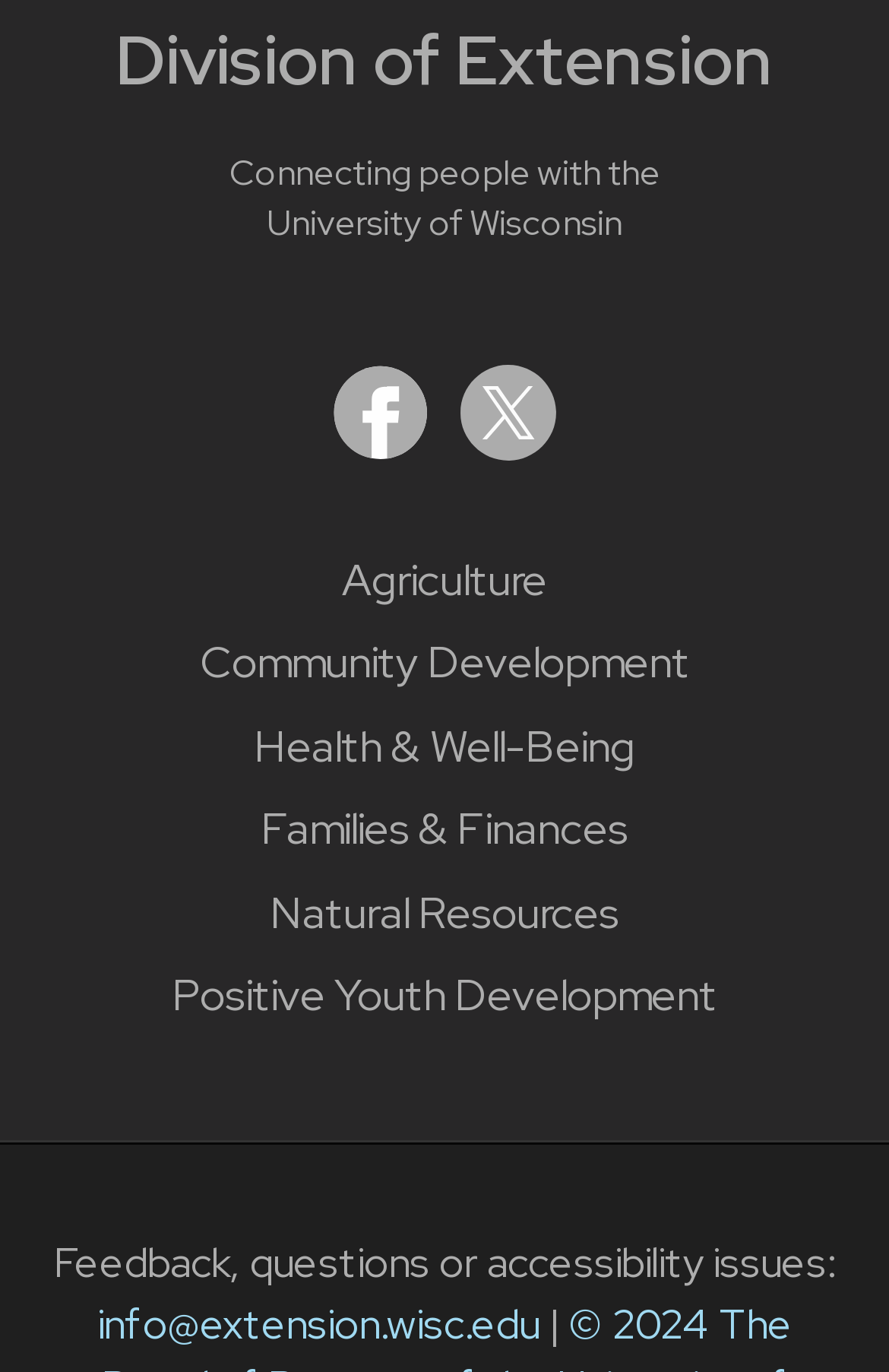Please answer the following question using a single word or phrase: 
How many categories are listed?

6